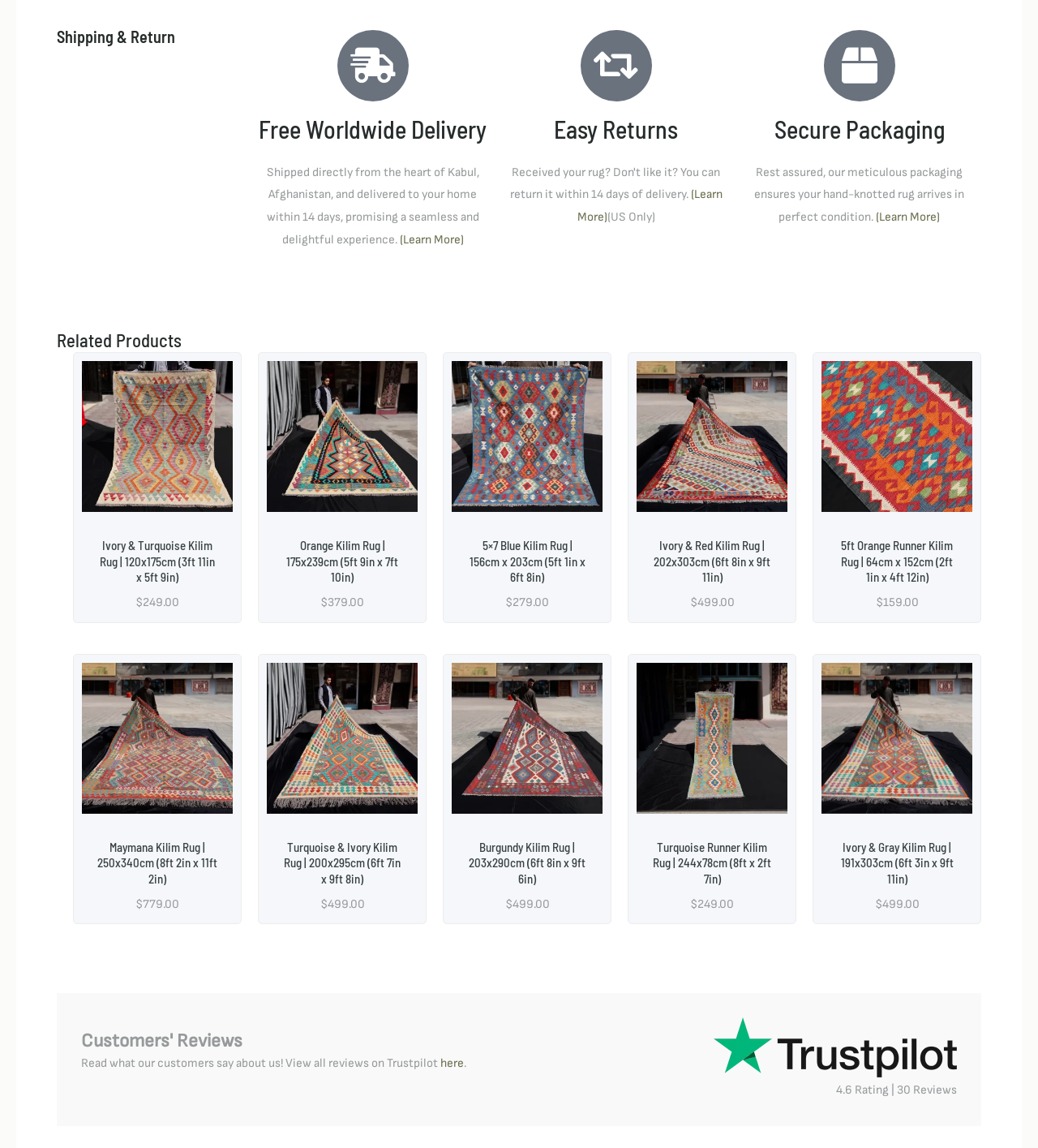Find the bounding box coordinates of the element you need to click on to perform this action: 'View '4x6 Ivory & Turquoise Kilim Rug''. The coordinates should be represented by four float values between 0 and 1, in the format [left, top, right, bottom].

[0.079, 0.315, 0.224, 0.446]